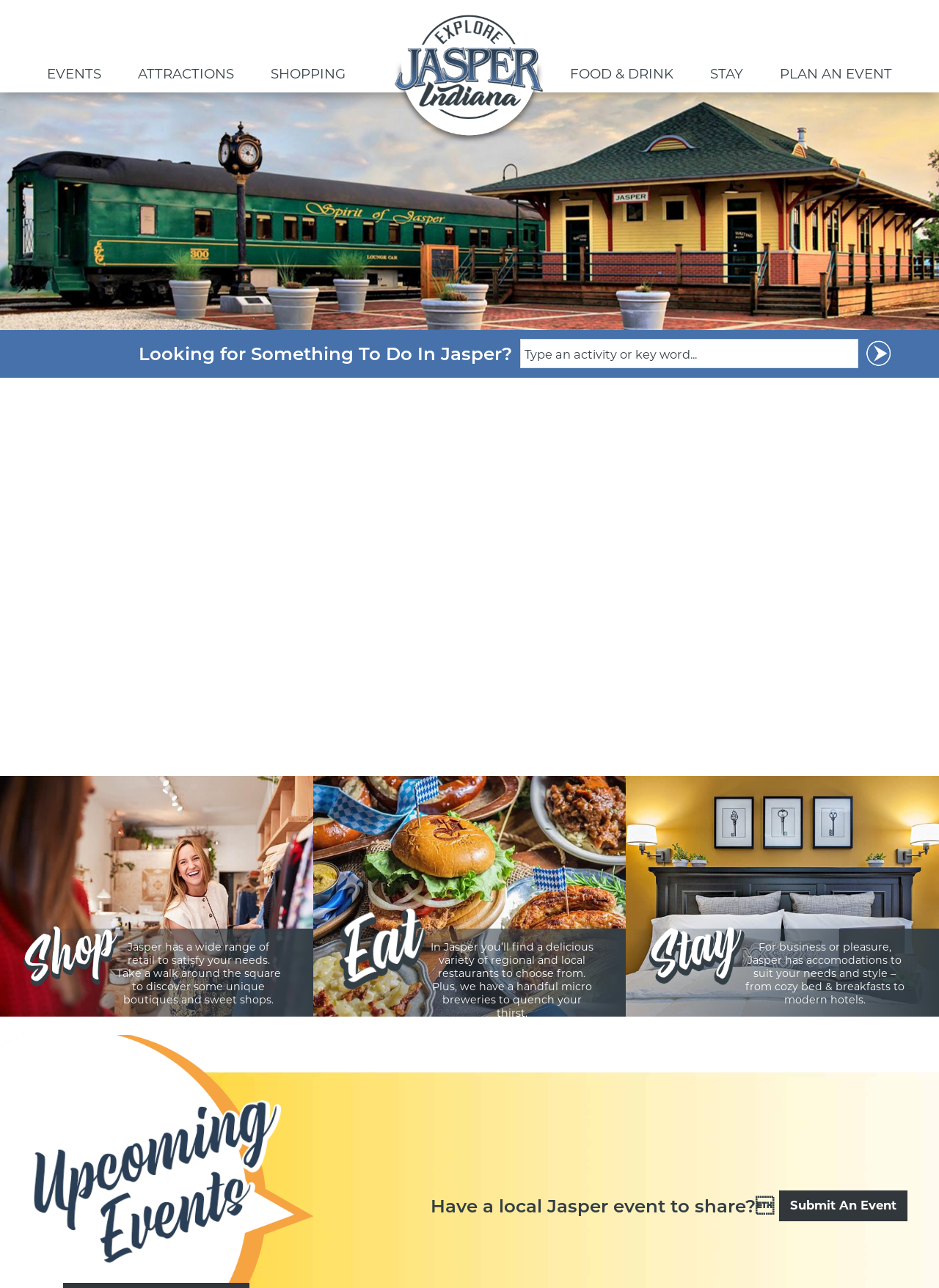Please find the bounding box coordinates of the clickable region needed to complete the following instruction: "Search for an activity or keyword". The bounding box coordinates must consist of four float numbers between 0 and 1, i.e., [left, top, right, bottom].

[0.554, 0.263, 0.95, 0.286]